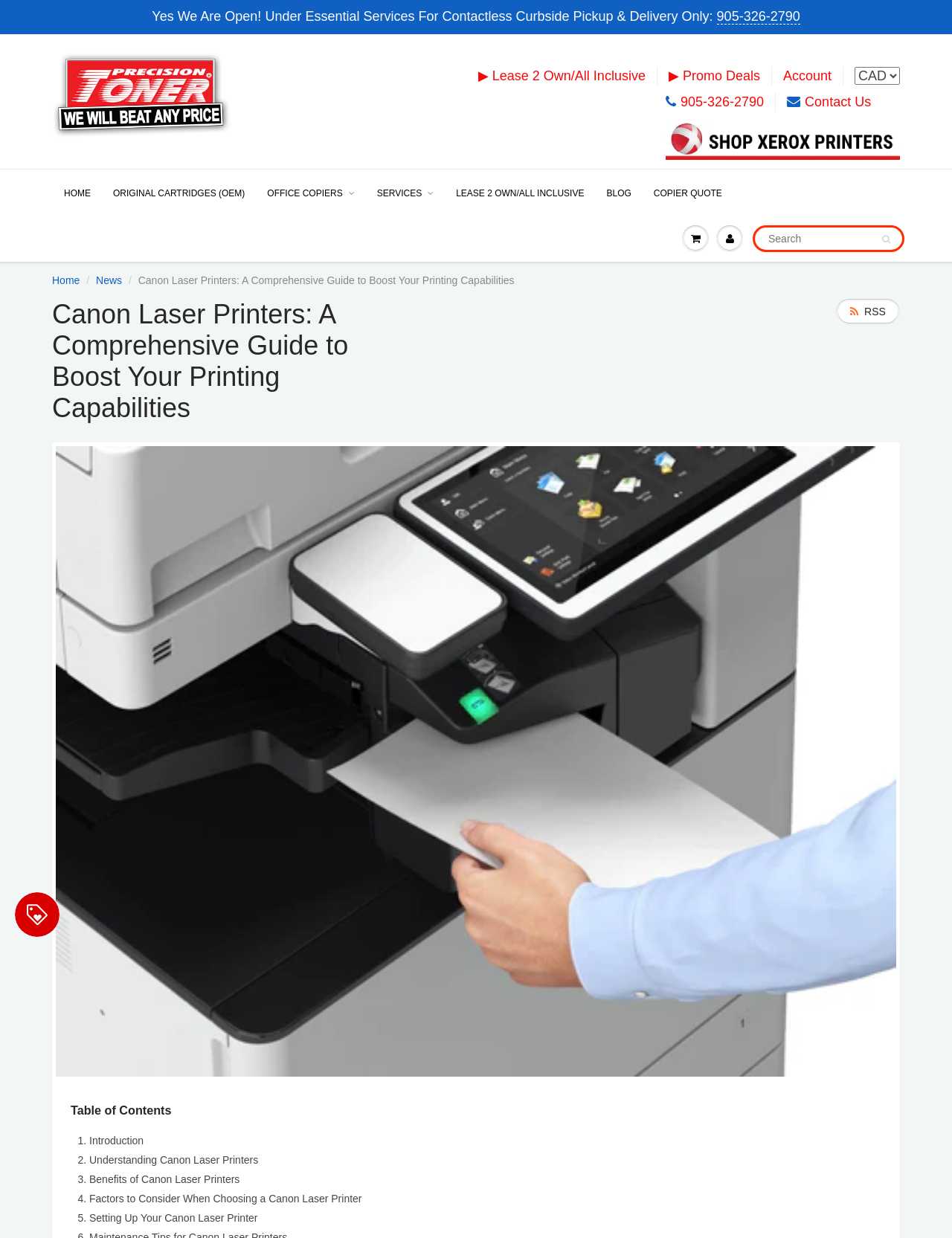Identify the bounding box coordinates of the specific part of the webpage to click to complete this instruction: "Click the 'HOME' link".

[0.055, 0.138, 0.107, 0.175]